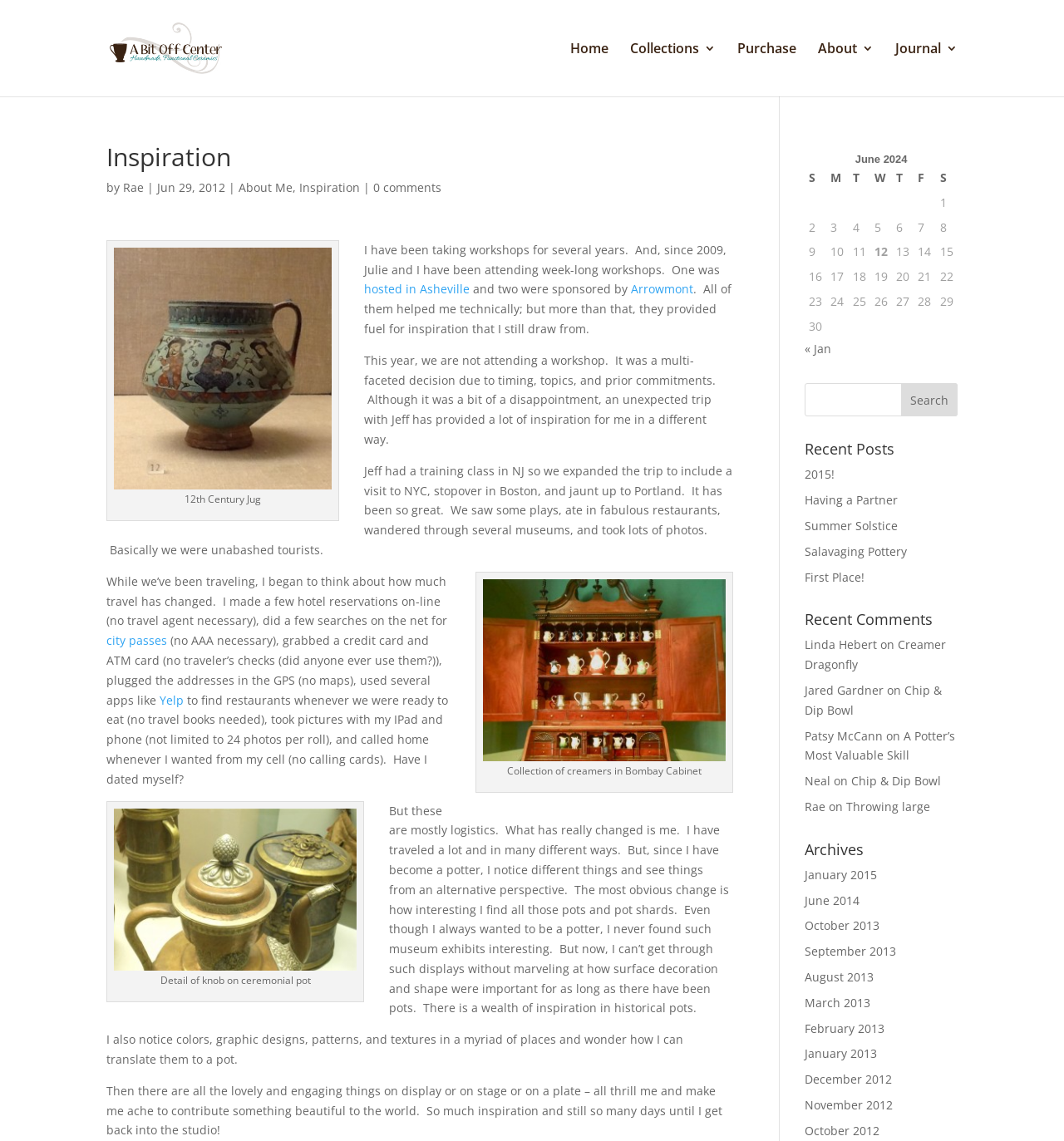Can you specify the bounding box coordinates for the region that should be clicked to fulfill this instruction: "Click the 'Home' link".

[0.536, 0.037, 0.572, 0.084]